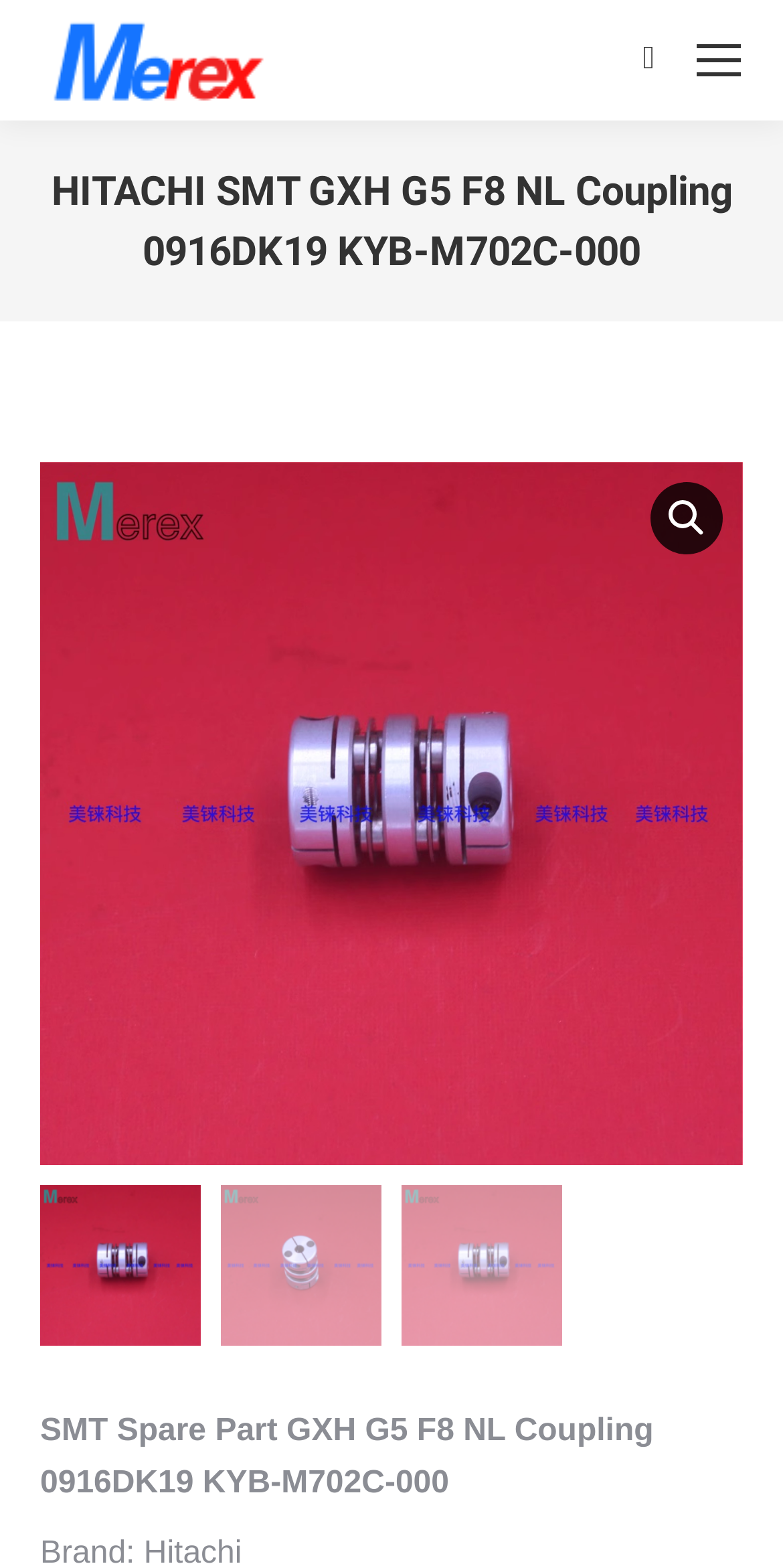Provide your answer in one word or a succinct phrase for the question: 
How many years of warranty is provided?

3 years